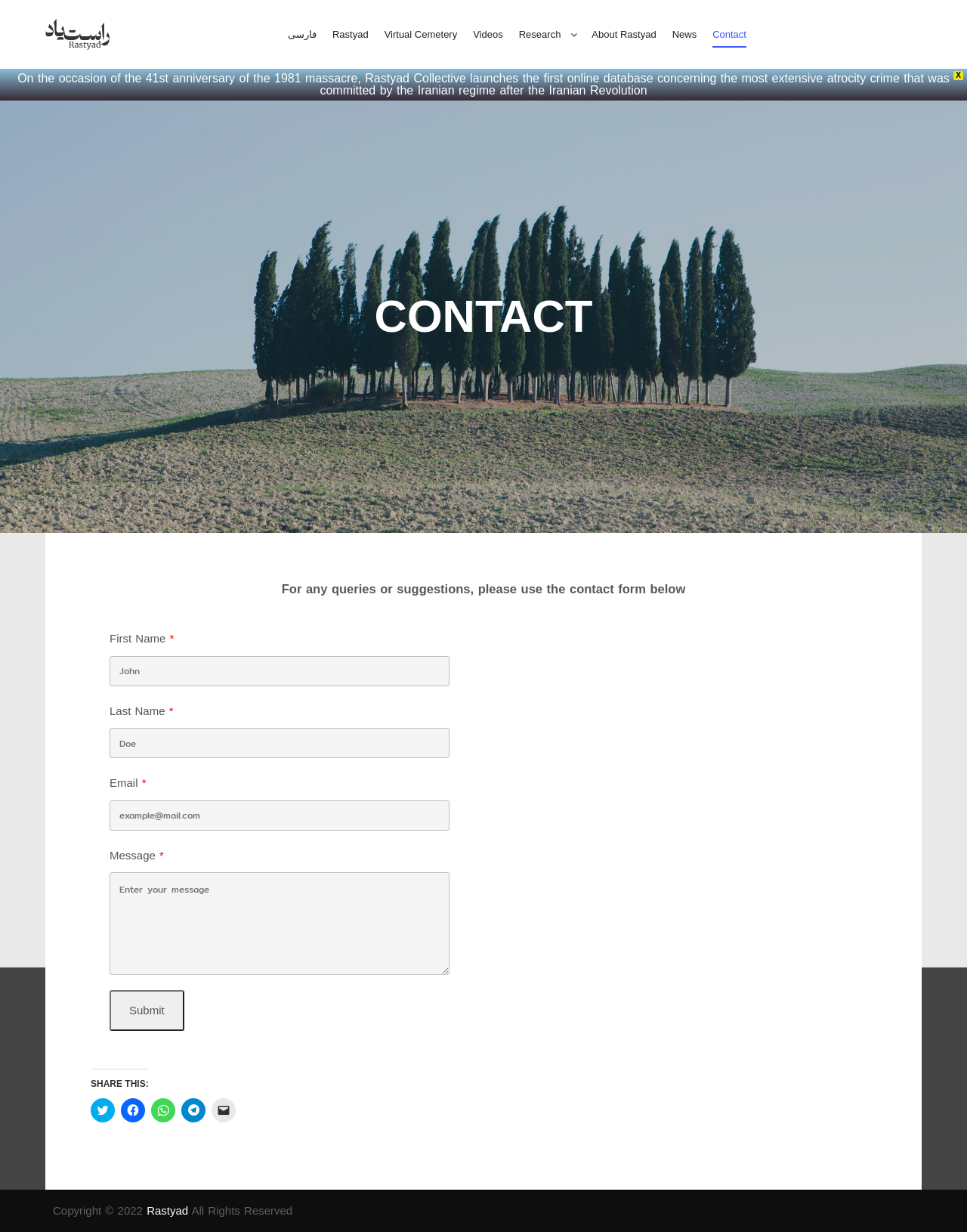Identify the bounding box for the described UI element. Provide the coordinates in (top-left x, top-left y, bottom-right x, bottom-right y) format with values ranging from 0 to 1: Rastyad

[0.336, 0.0, 0.389, 0.056]